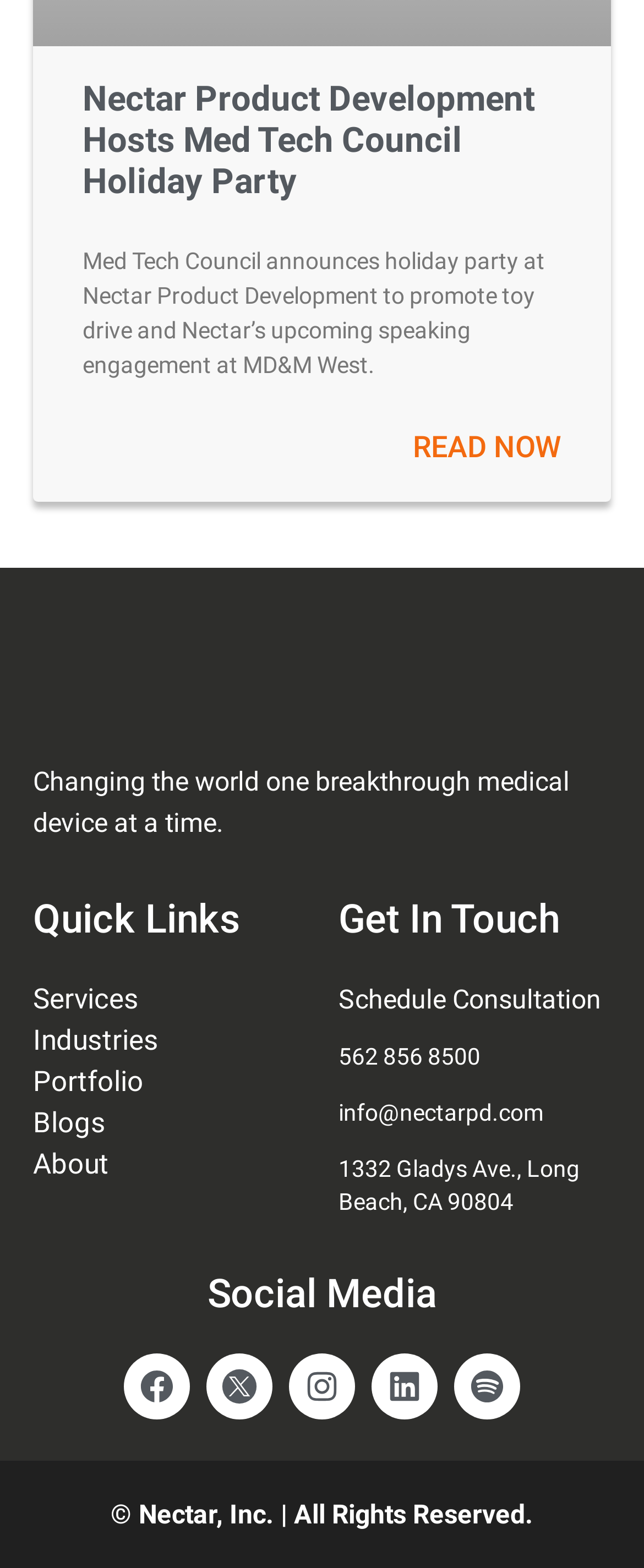Examine the screenshot and answer the question in as much detail as possible: What social media platforms is Nectar on?

The webpage has a 'Social Media' section with links to Facebook, Instagram, Linkedin, and Spotify, indicating that Nectar has a presence on these social media platforms.